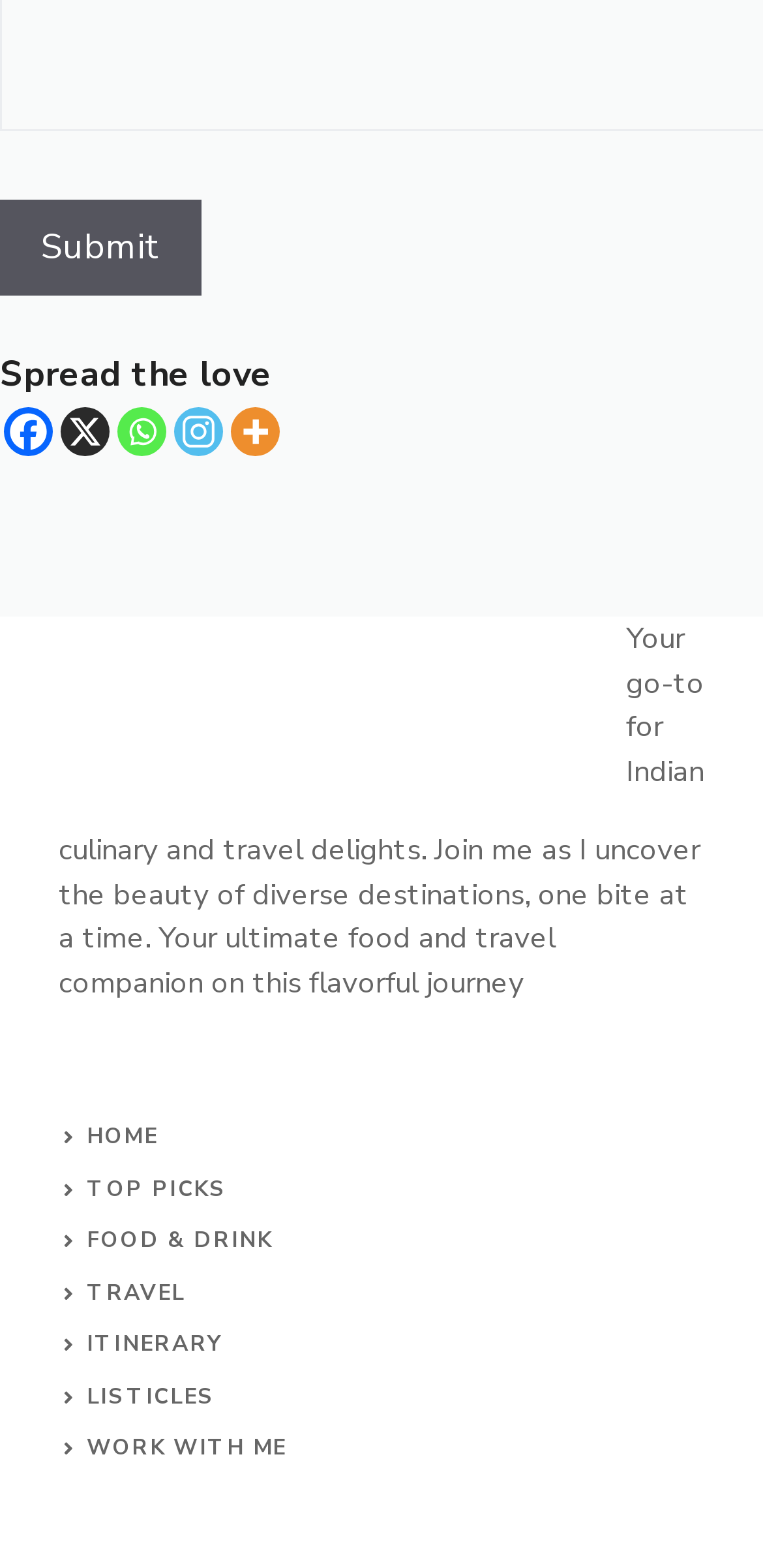What is the purpose of the 'Submit' button?
Based on the image content, provide your answer in one word or a short phrase.

Unknown